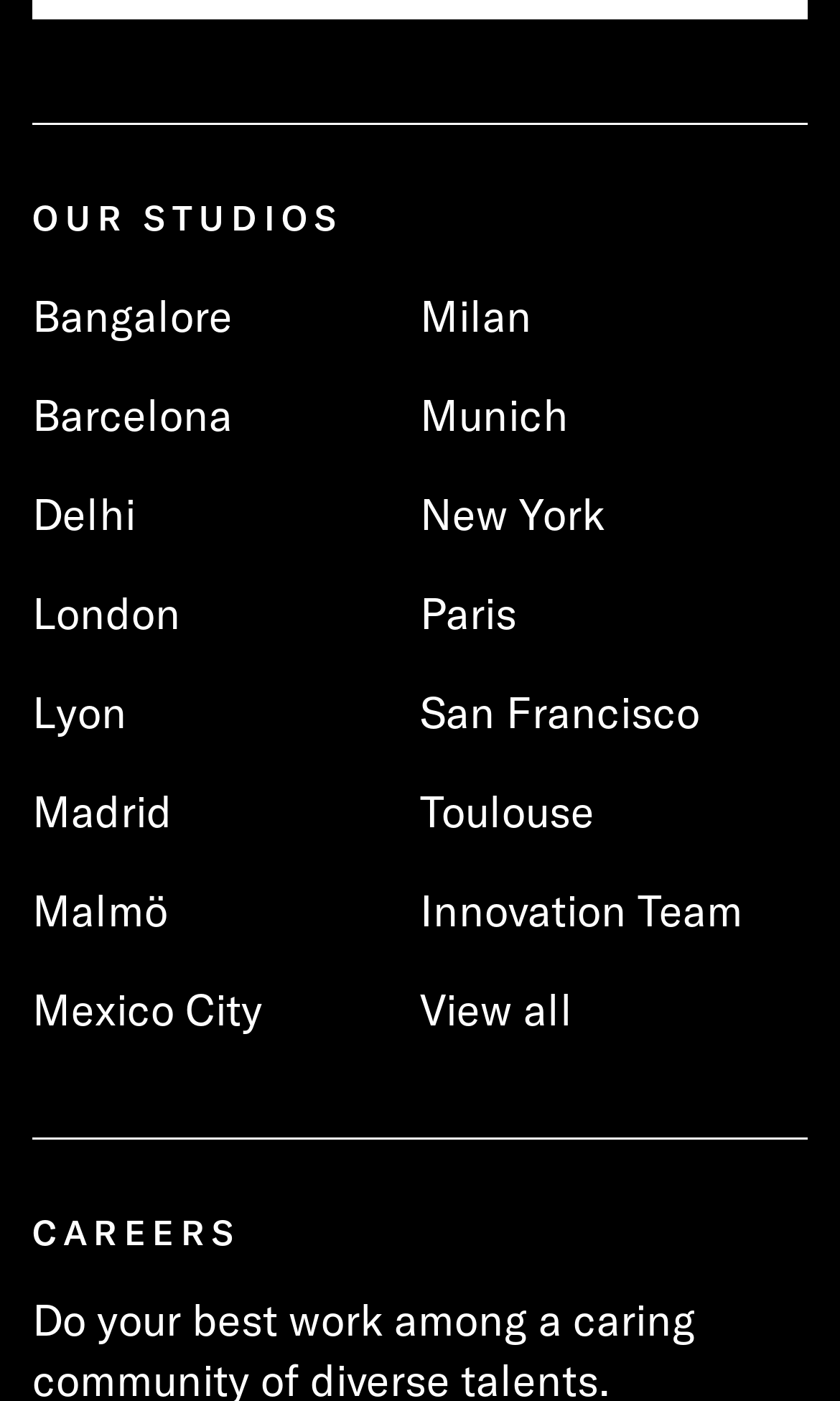Please locate the clickable area by providing the bounding box coordinates to follow this instruction: "View all studios".

[0.5, 0.692, 0.962, 0.763]